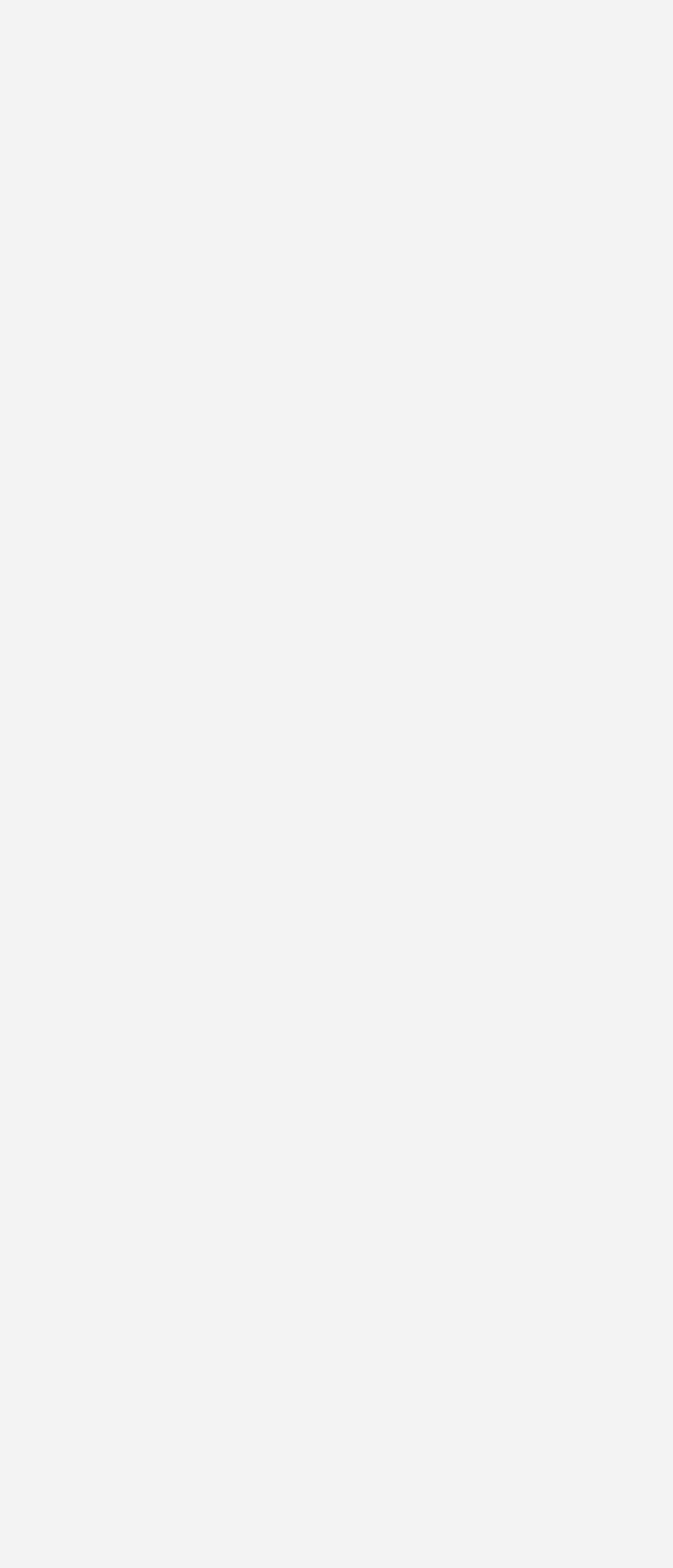Please identify the bounding box coordinates of the element on the webpage that should be clicked to follow this instruction: "Check the post date of the news". The bounding box coordinates should be given as four float numbers between 0 and 1, formatted as [left, top, right, bottom].

None